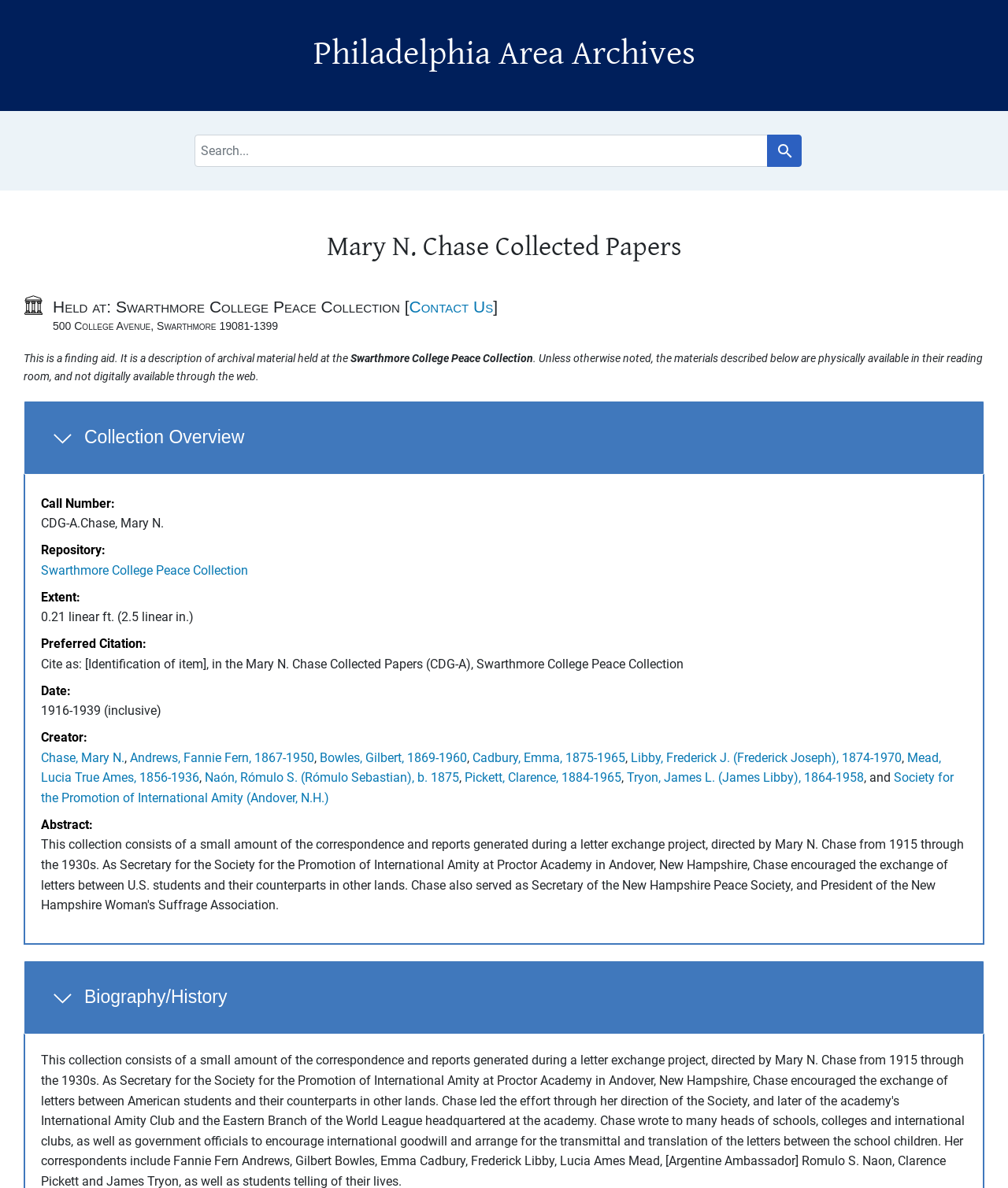Find the bounding box coordinates of the element's region that should be clicked in order to follow the given instruction: "Go to Philadelphia Area Archives". The coordinates should consist of four float numbers between 0 and 1, i.e., [left, top, right, bottom].

[0.311, 0.028, 0.689, 0.062]